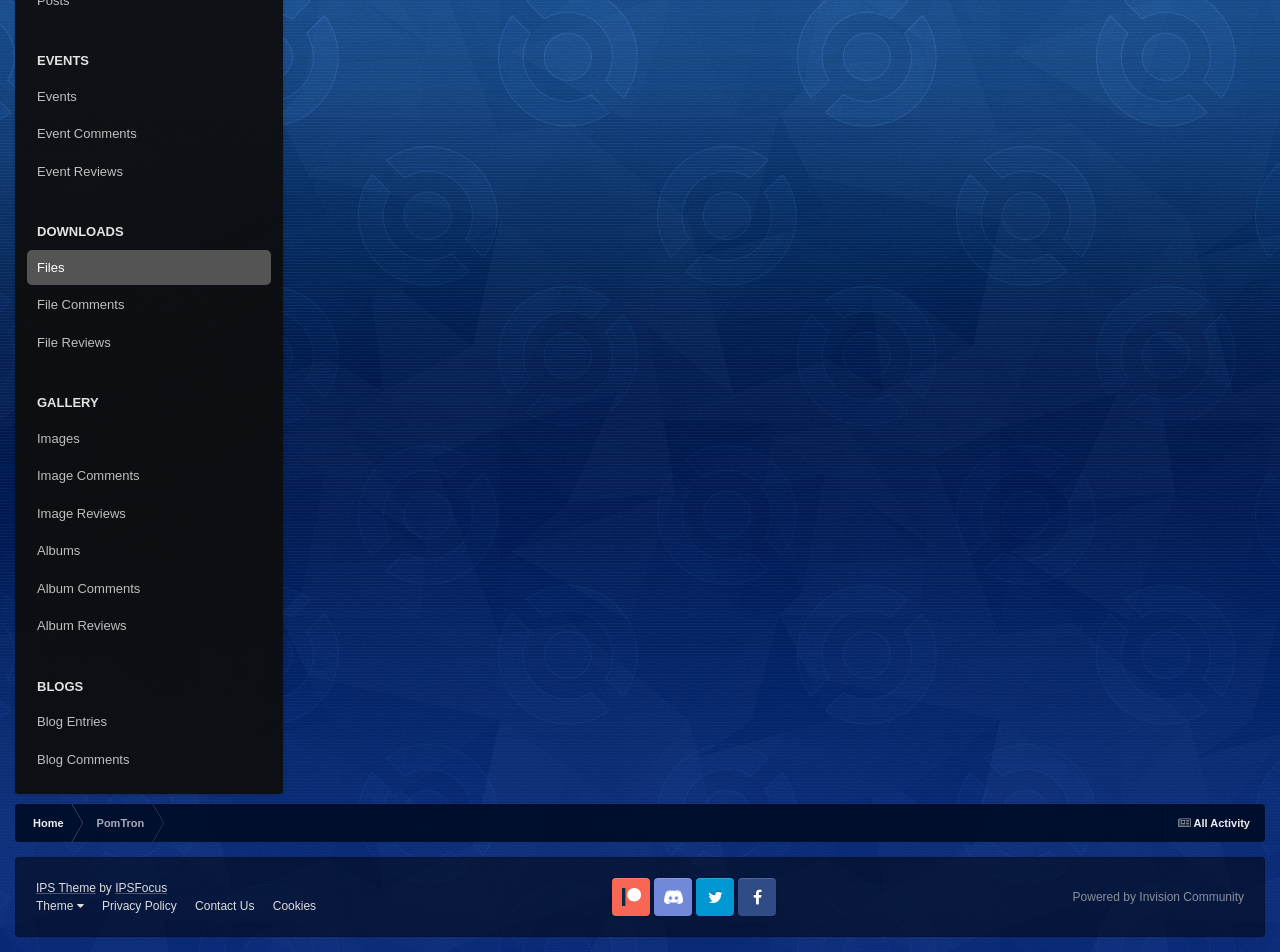Please determine the bounding box coordinates of the section I need to click to accomplish this instruction: "View image gallery".

[0.021, 0.442, 0.212, 0.479]